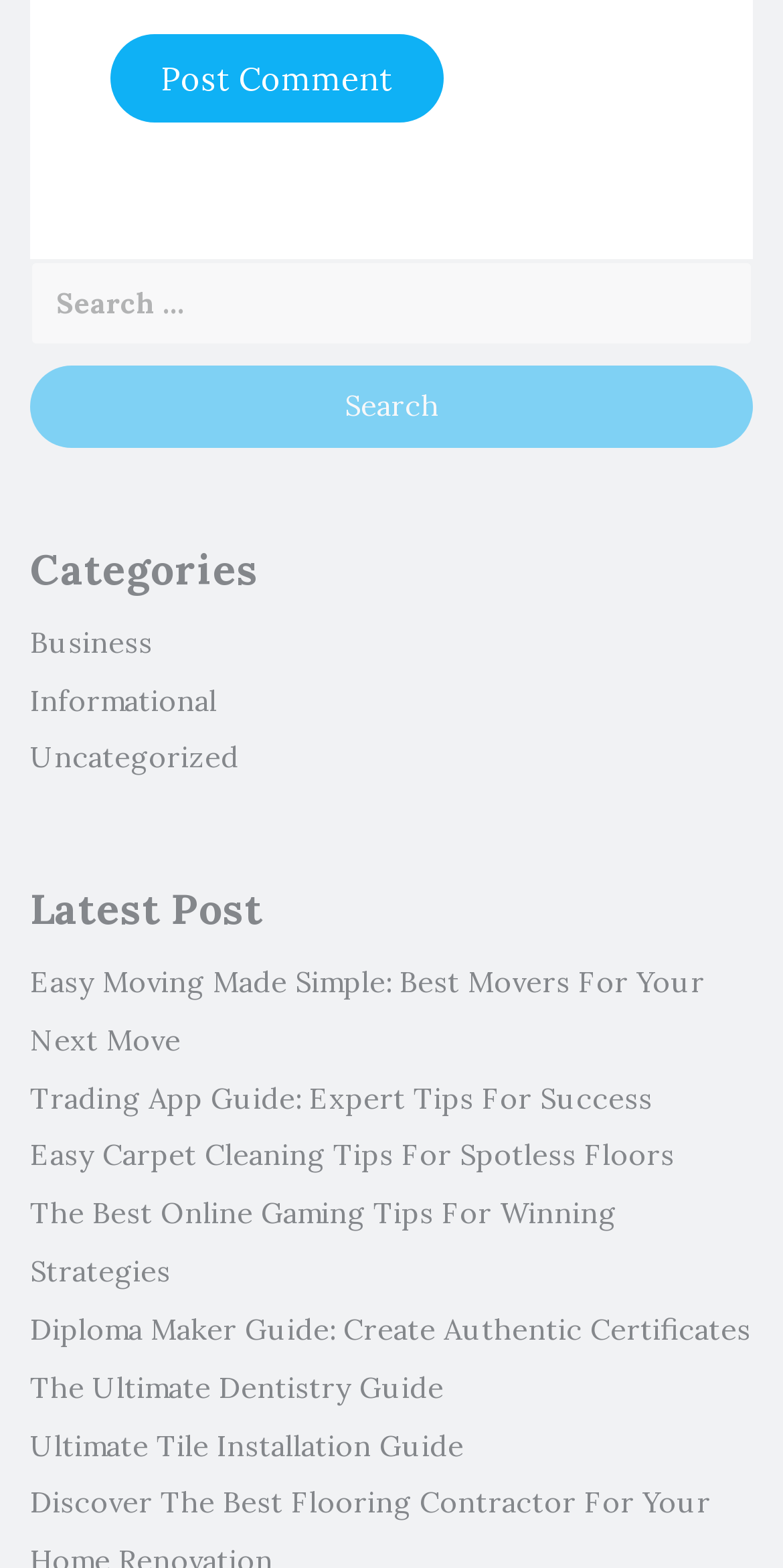What is the title of the latest post?
Answer the question with as much detail as possible.

I looked at the links under the 'Latest Post' heading and found the first link, which is 'Easy Moving Made Simple: Best Movers For Your Next Move', so the title of the latest post is 'Easy Moving Made Simple'.